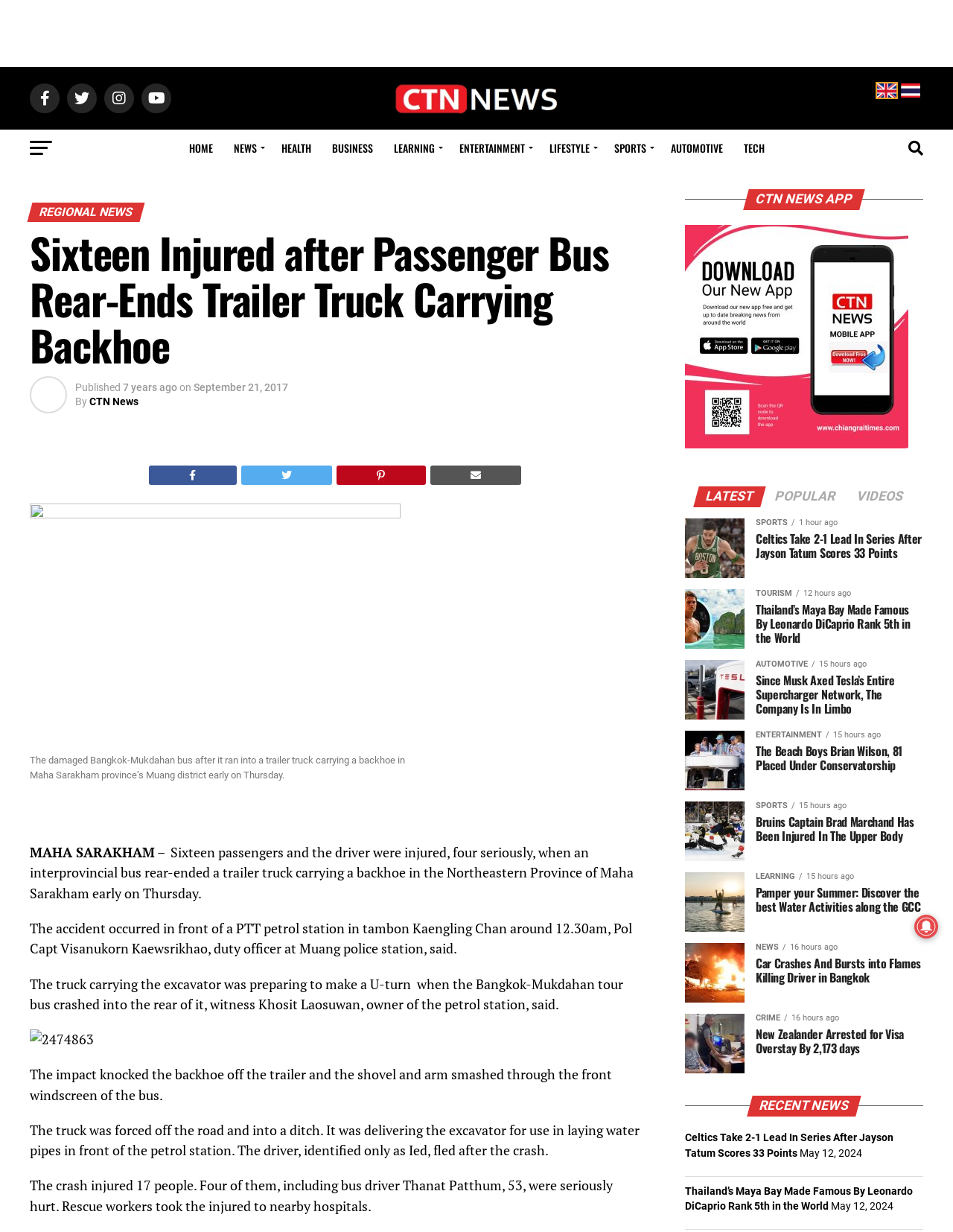What is the location of the accident?
Please give a detailed and thorough answer to the question, covering all relevant points.

I read the article and found that the accident occurred in Maha Sarakham province, specifically in front of a PTT petrol station in tambon Kaengling Chan.